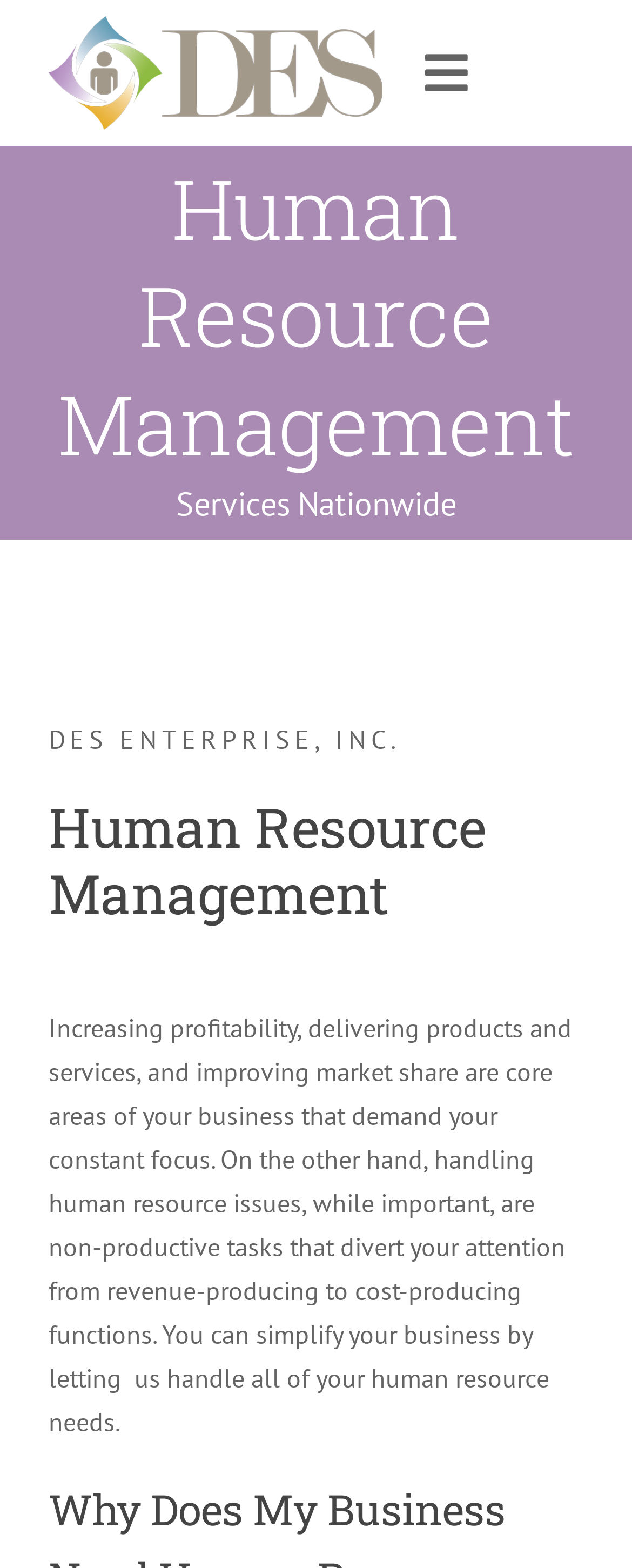Observe the image and answer the following question in detail: What is the name of the company?

The company name can be found in the top-left corner of the webpage, where it is written as 'Human Resource Management - DES Enterprise, Inc.' and also as a separate heading 'DES ENTERPRISE, INC.'